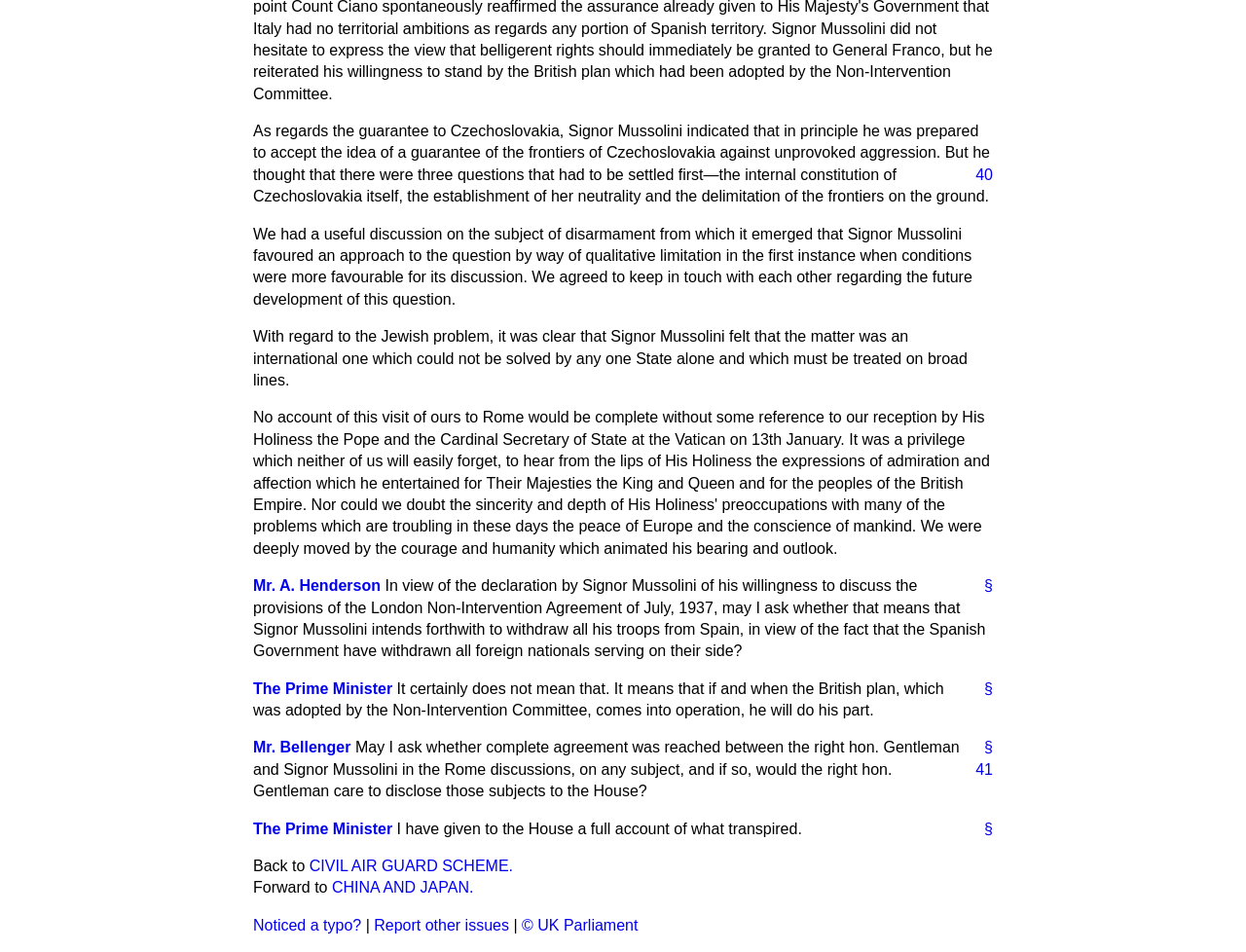Utilize the details in the image to give a detailed response to the question: What is the topic of discussion?

Based on the text content, it appears that the webpage is discussing political topics, including international relations, disarmament, and the Jewish problem, which suggests that the topic of discussion is politics.